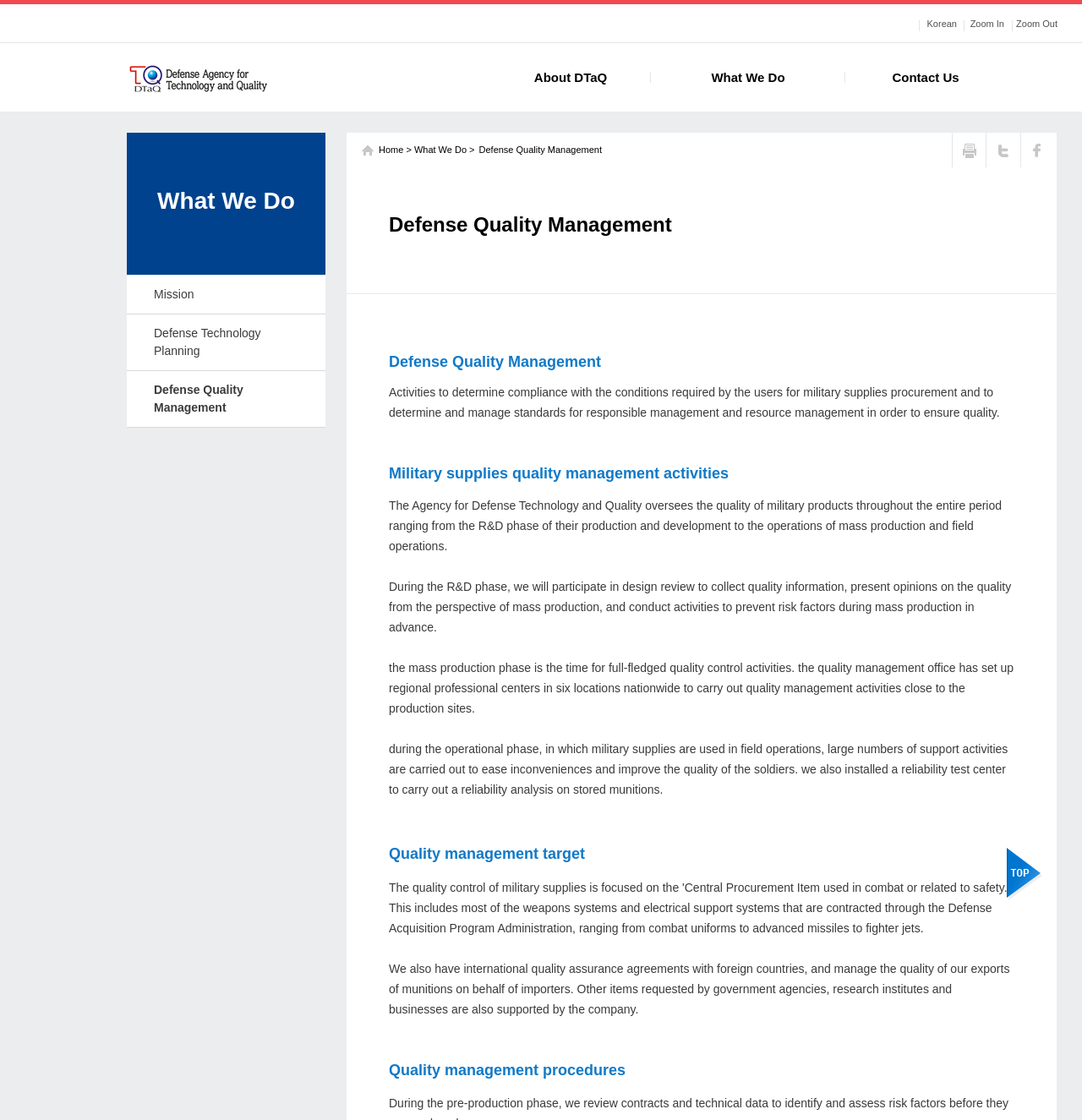What is the main topic of this webpage?
Using the information from the image, give a concise answer in one word or a short phrase.

Defense Quality Management